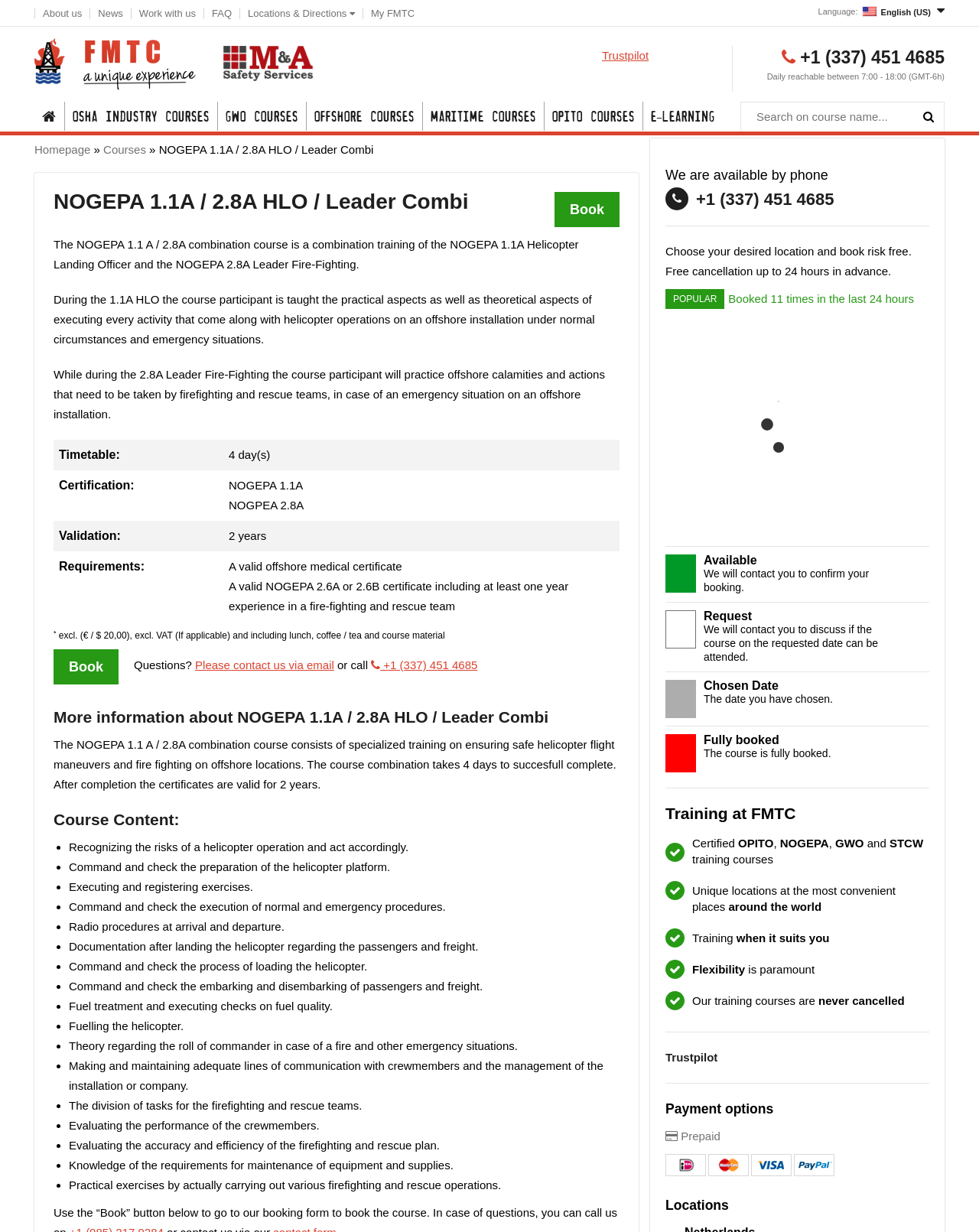Respond with a single word or short phrase to the following question: 
What is the price of the course?

excl. (€ / $ 20,00)